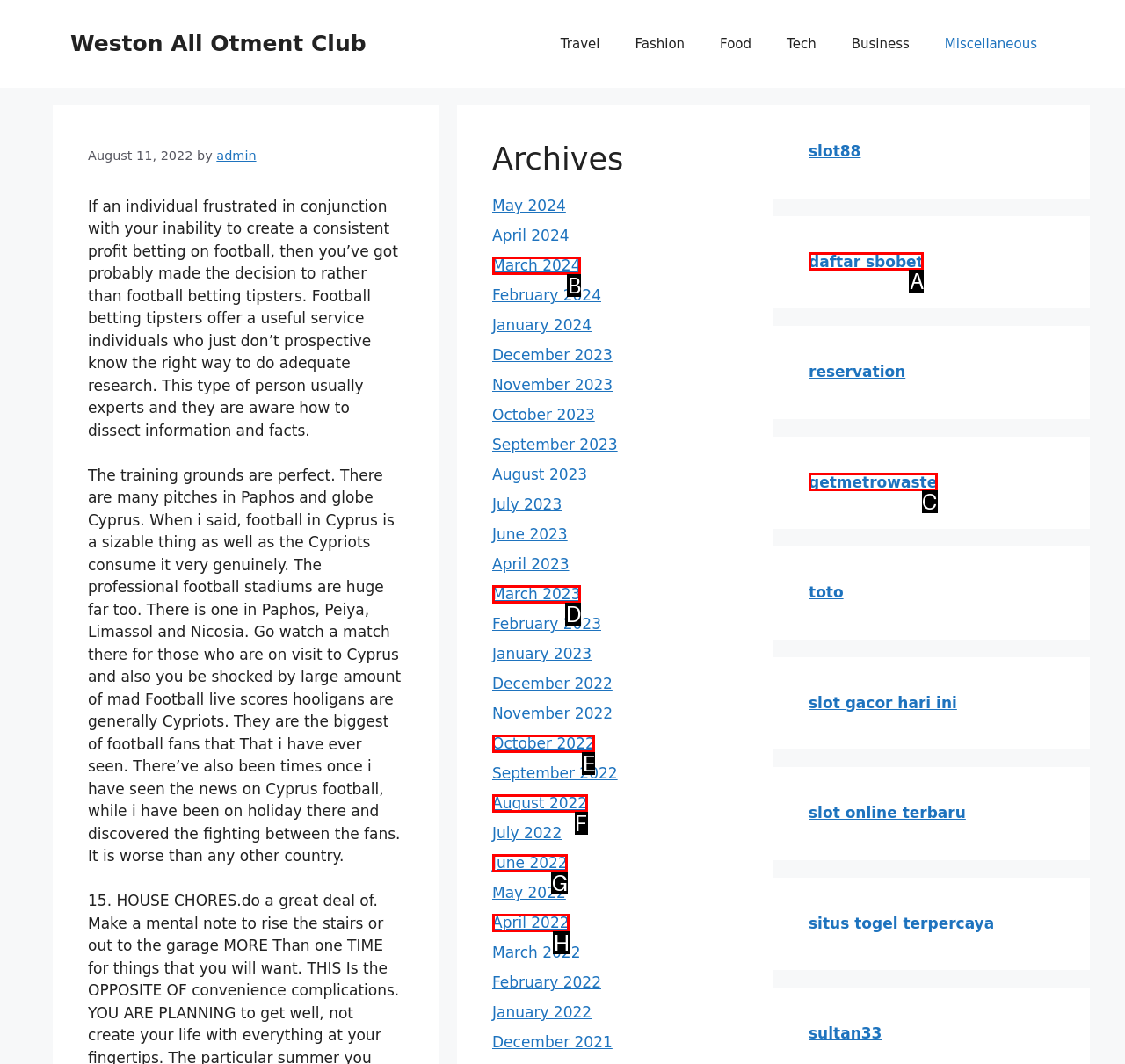Tell me which one HTML element best matches the description: October 2022 Answer with the option's letter from the given choices directly.

E